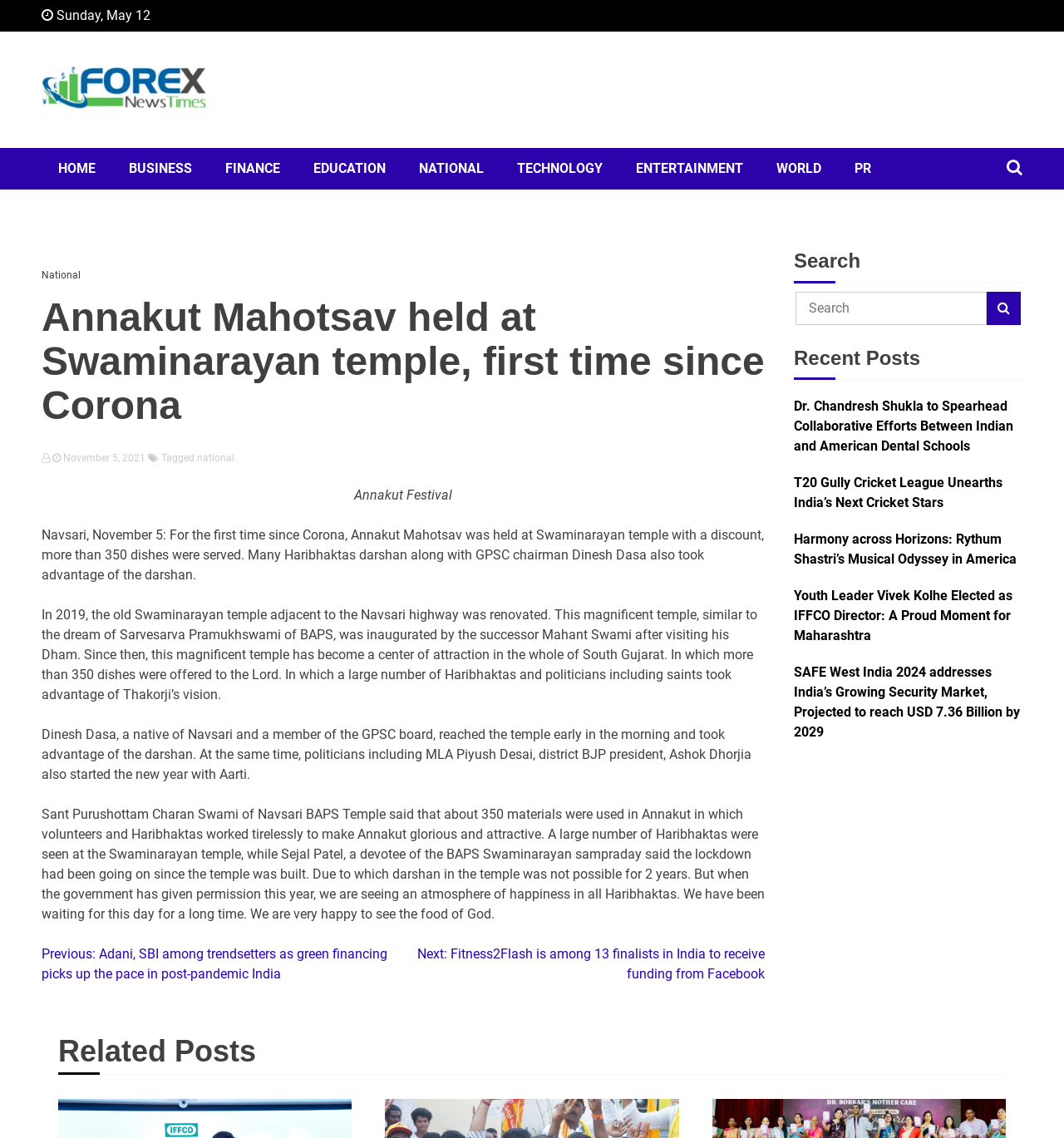Answer the question using only one word or a concise phrase: What is the date of the article?

November 5, 2021